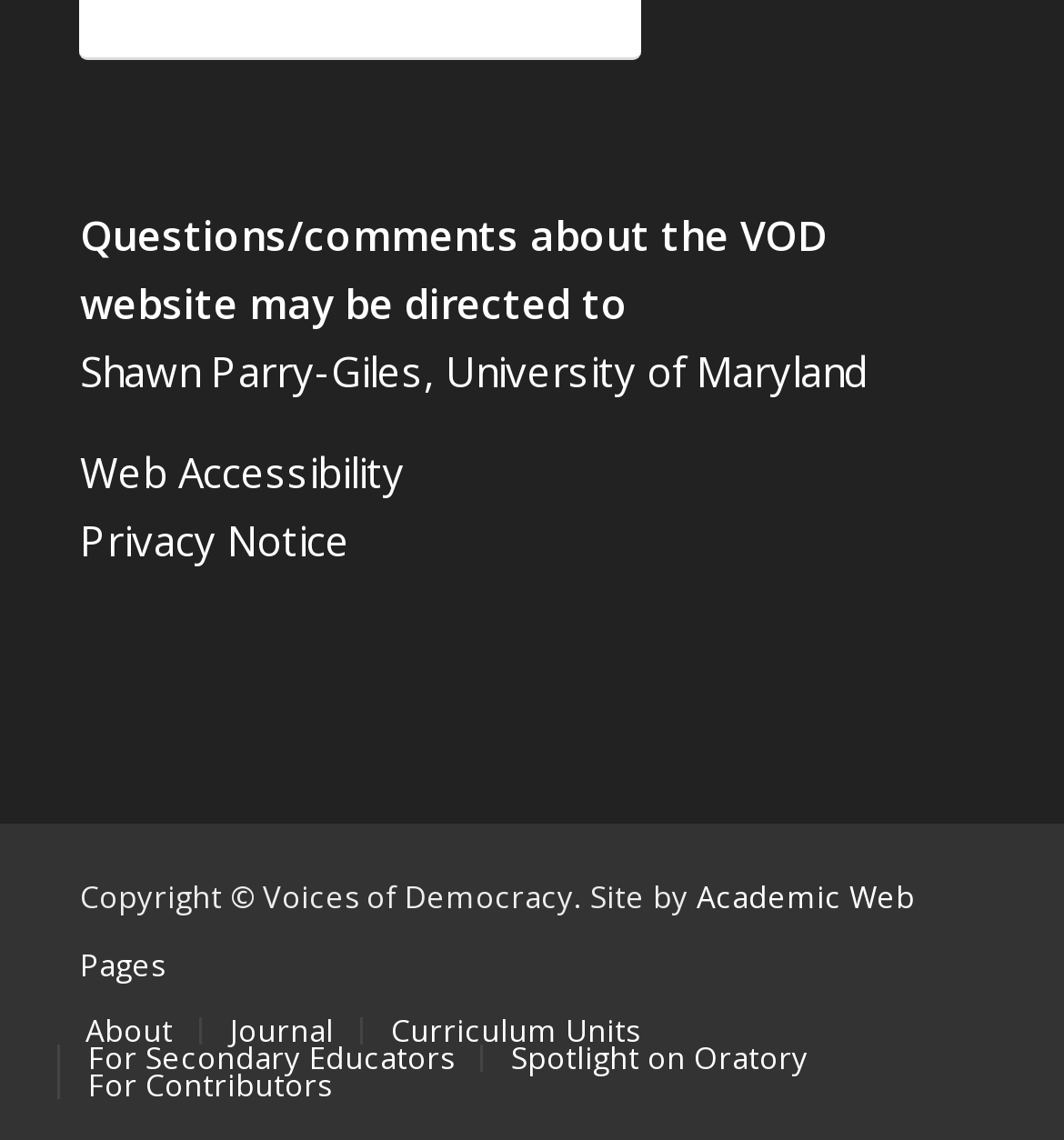Can you specify the bounding box coordinates of the area that needs to be clicked to fulfill the following instruction: "Contact Shawn Parry-Giles, University of Maryland"?

[0.075, 0.3, 0.816, 0.348]